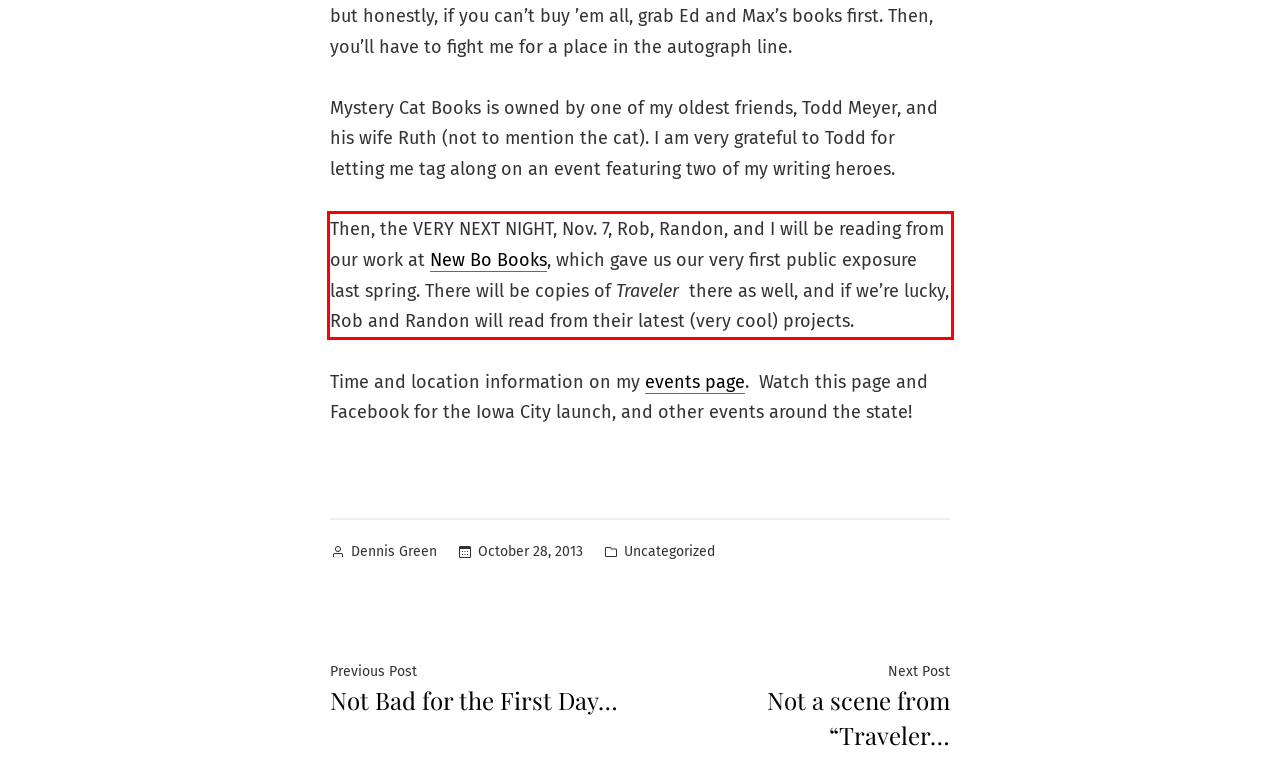Given a webpage screenshot, identify the text inside the red bounding box using OCR and extract it.

Then, the VERY NEXT NIGHT, Nov. 7, Rob, Randon, and I will be reading from our work at New Bo Books, which gave us our very first public exposure last spring. There will be copies of Traveler there as well, and if we’re lucky, Rob and Randon will read from their latest (very cool) projects.